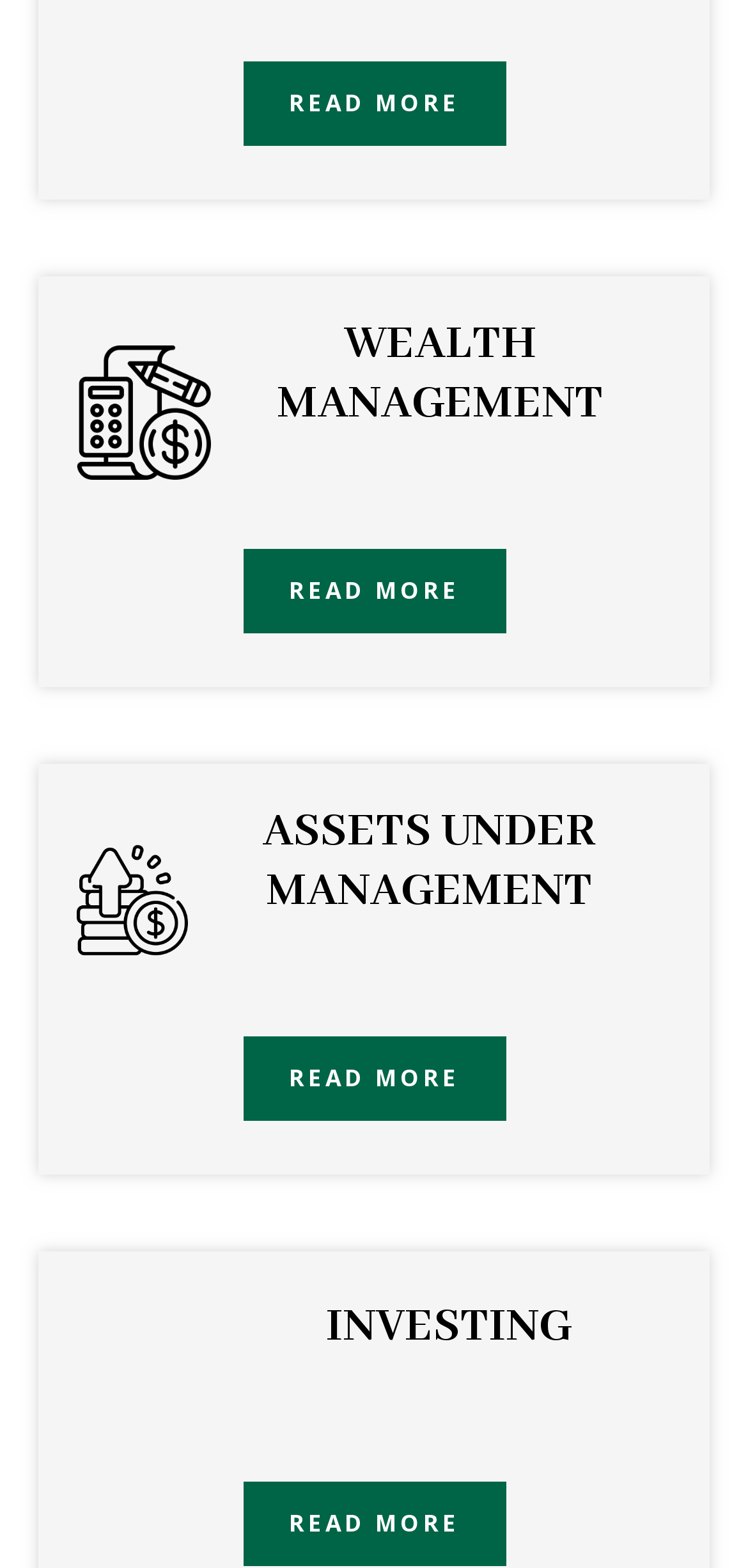Please determine the bounding box coordinates for the element with the description: "INVESTING".

[0.436, 0.828, 0.764, 0.866]